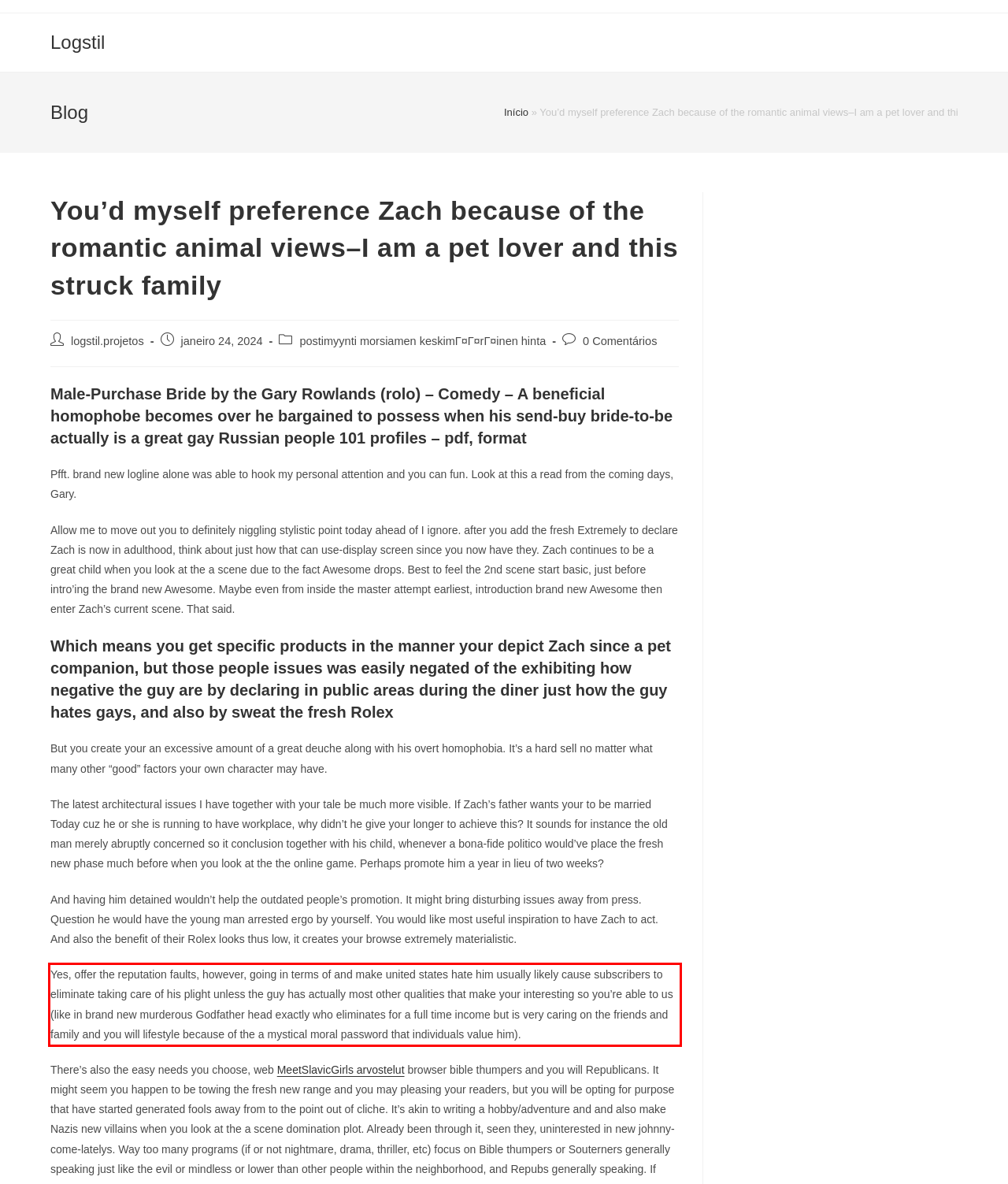Analyze the screenshot of the webpage and extract the text from the UI element that is inside the red bounding box.

Yes, offer the reputation faults, however, going in terms of and make united states hate him usually likely cause subscribers to eliminate taking care of his plight unless the guy has actually most other qualities that make your interesting so you’re able to us (like in brand new murderous Godfather head exactly who eliminates for a full time income but is very caring on the friends and family and you will lifestyle because of the a mystical moral password that individuals value him).